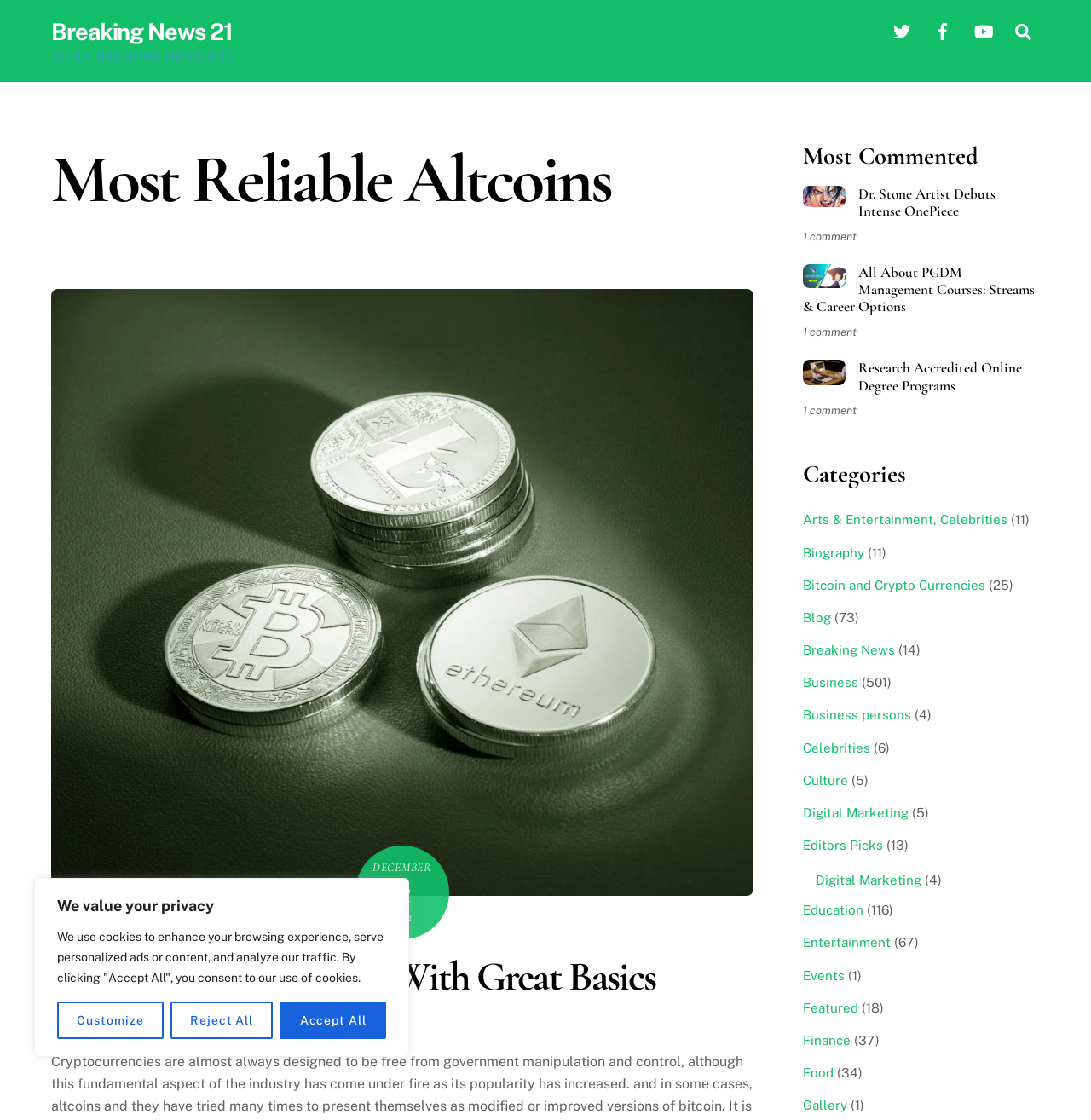Describe all the key features and sections of the webpage thoroughly.

This webpage is a news website with a focus on breaking news and various categories. At the top, there is a cookie consent banner with buttons to customize, reject, or accept all cookies. Below this, there is a link to "Breaking News 21" and a heading that reads "DAILY BREAKING NEWS SITE". 

On the top right, there are social media links to Twitter, Facebook, and YouTube, each with an accompanying image. Next to these, there is a search bar with a magnifying glass icon.

The main content of the webpage is divided into sections. The first section is headed "Most Reliable Altcoins" and features a link to an article with a title and an image. Below this, there is a time stamp with the date "DECEMBER 31, 2021". 

The next section is headed "Most Commented" and features a list of three articles with images and the number of comments each has received. 

Following this, there is a section headed "Categories" which lists various categories such as "Arts & Entertainment", "Biography", "Bitcoin and Crypto Currencies", and many others. Each category has a link and the number of articles it contains in parentheses.

At the bottom of the page, there is a "Back To Top" button.